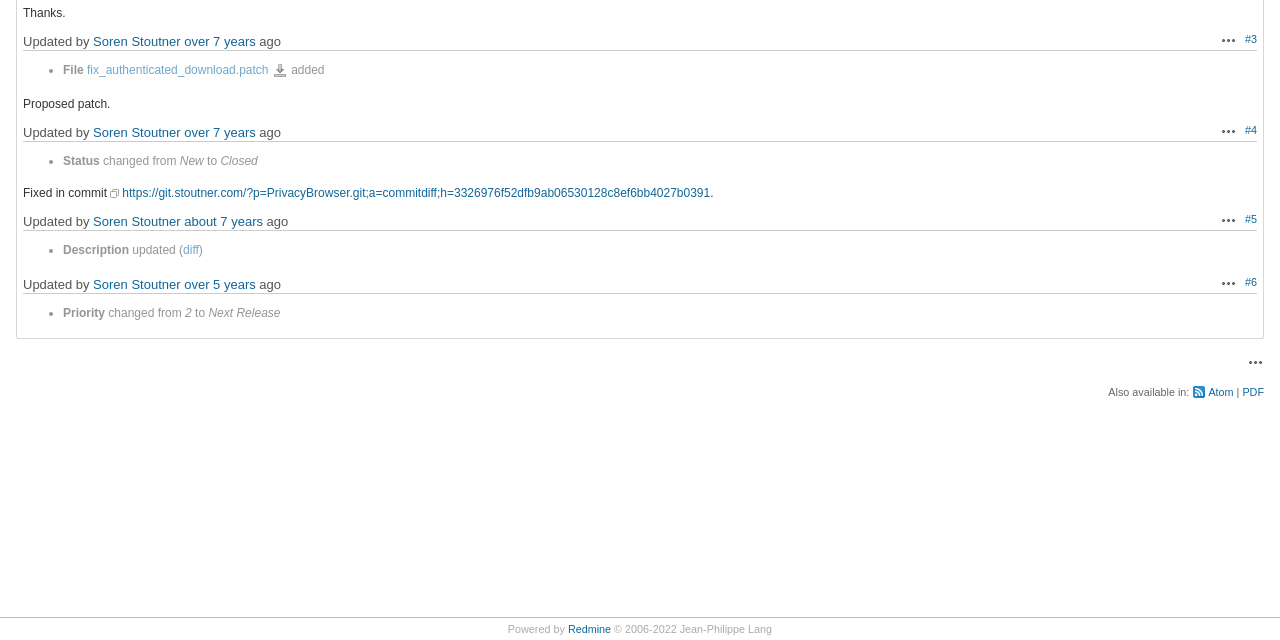Provide the bounding box coordinates of the HTML element described as: "Soren Stoutner". The bounding box coordinates should be four float numbers between 0 and 1, i.e., [left, top, right, bottom].

[0.073, 0.053, 0.141, 0.076]